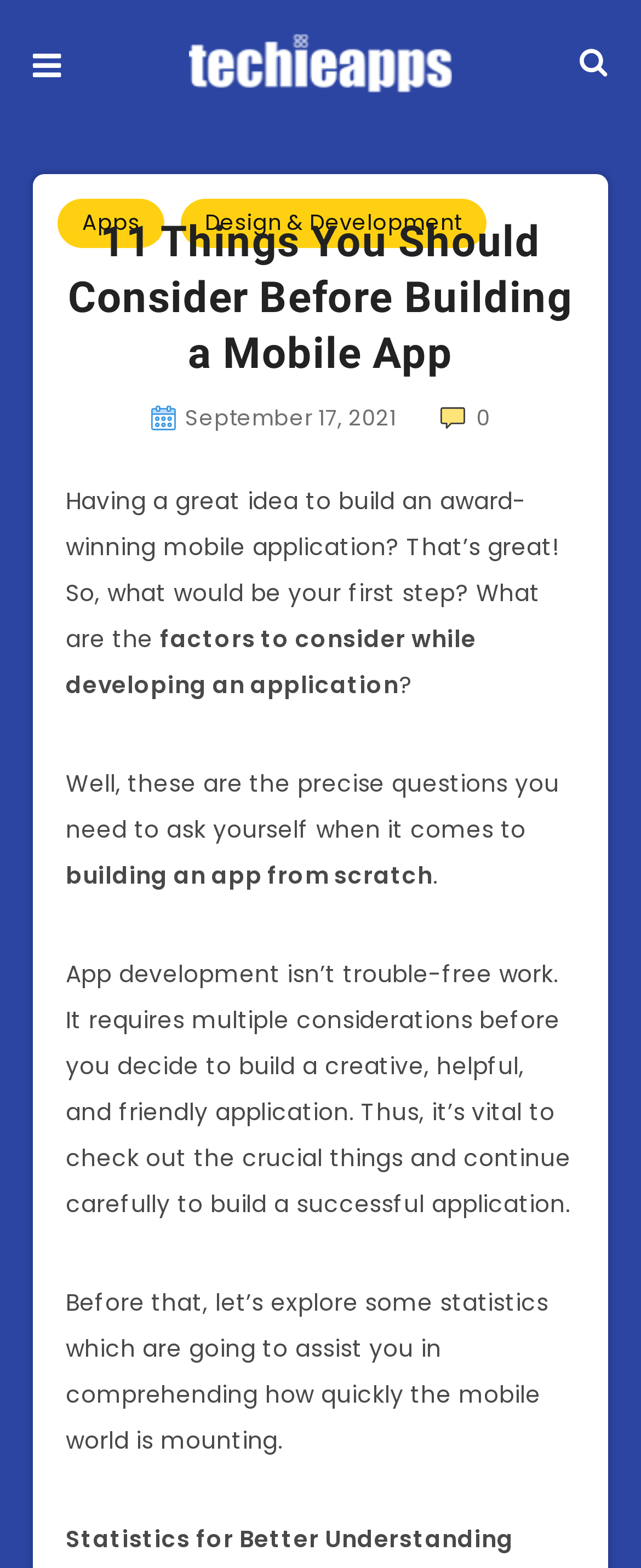Can you look at the image and give a comprehensive answer to the question:
What is the purpose of the article?

The article aims to provide guidance to readers who want to build a mobile app. This can be inferred from the static text elements that discuss the importance of considering various factors before building an app.